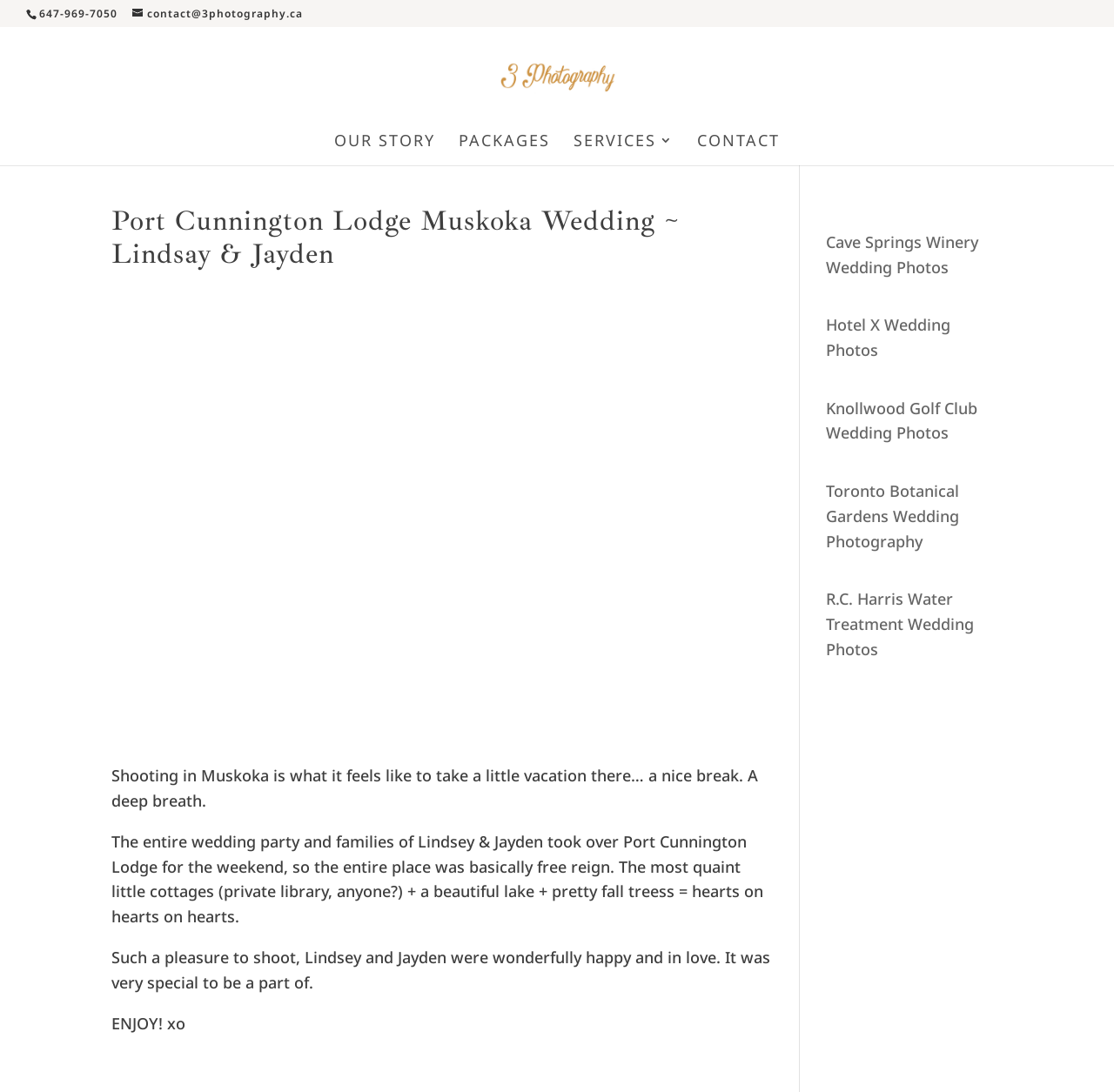Please identify the bounding box coordinates for the region that you need to click to follow this instruction: "View the story of the photographer".

[0.327, 0.06, 0.677, 0.08]